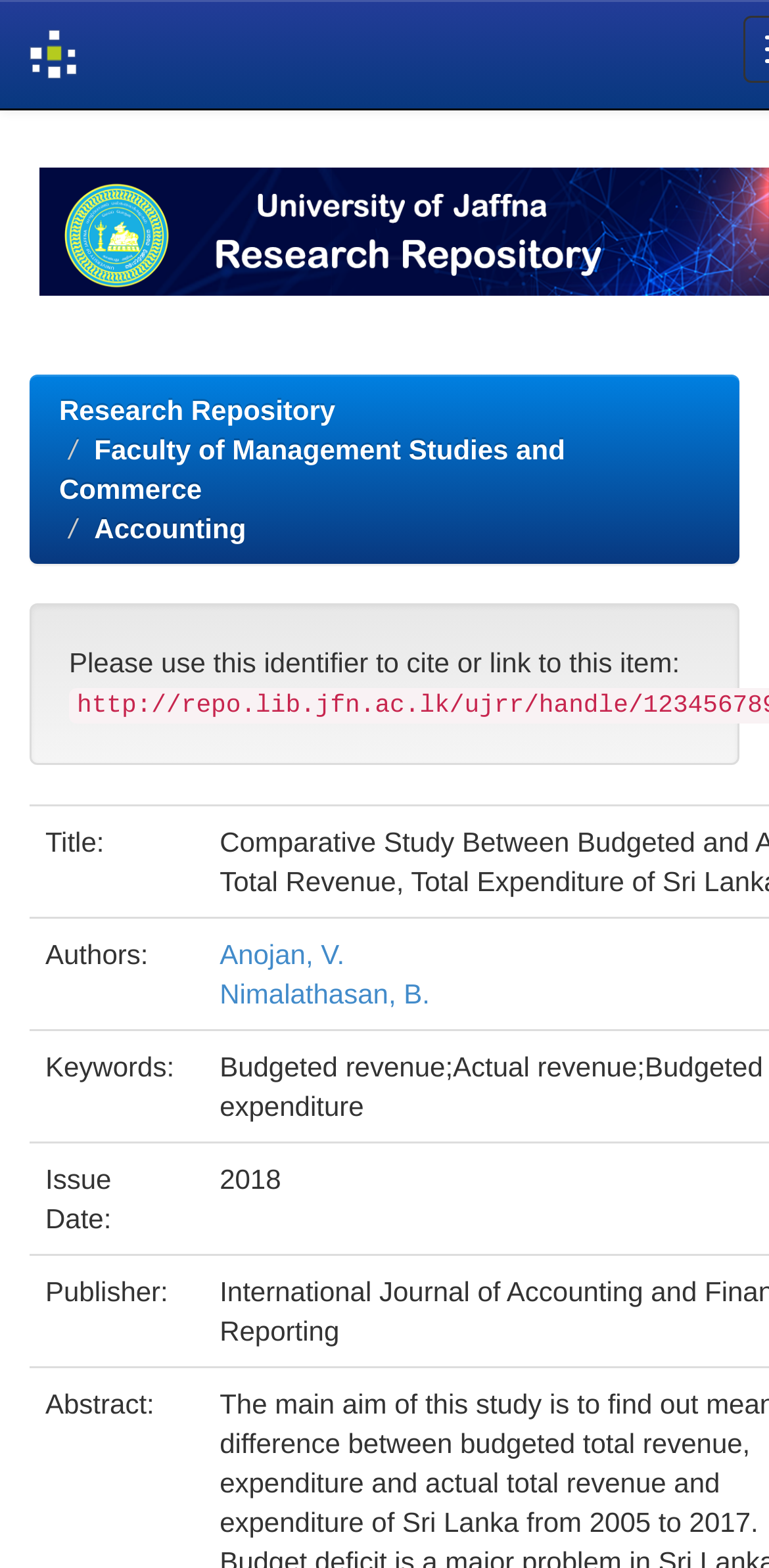Identify the bounding box coordinates for the UI element mentioned here: "Accounting". Provide the coordinates as four float values between 0 and 1, i.e., [left, top, right, bottom].

[0.123, 0.327, 0.32, 0.347]